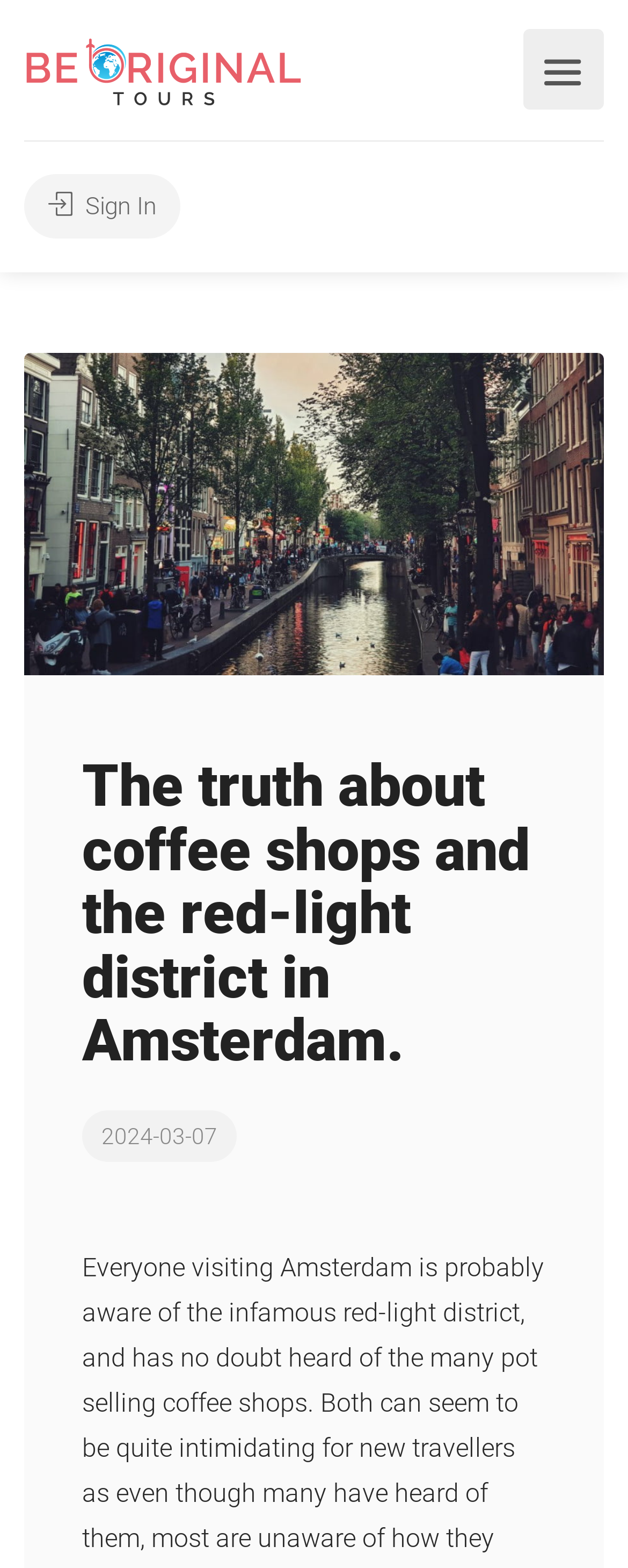Can you extract the primary headline text from the webpage?

The truth about coffee shops and the red-light district in Amsterdam.